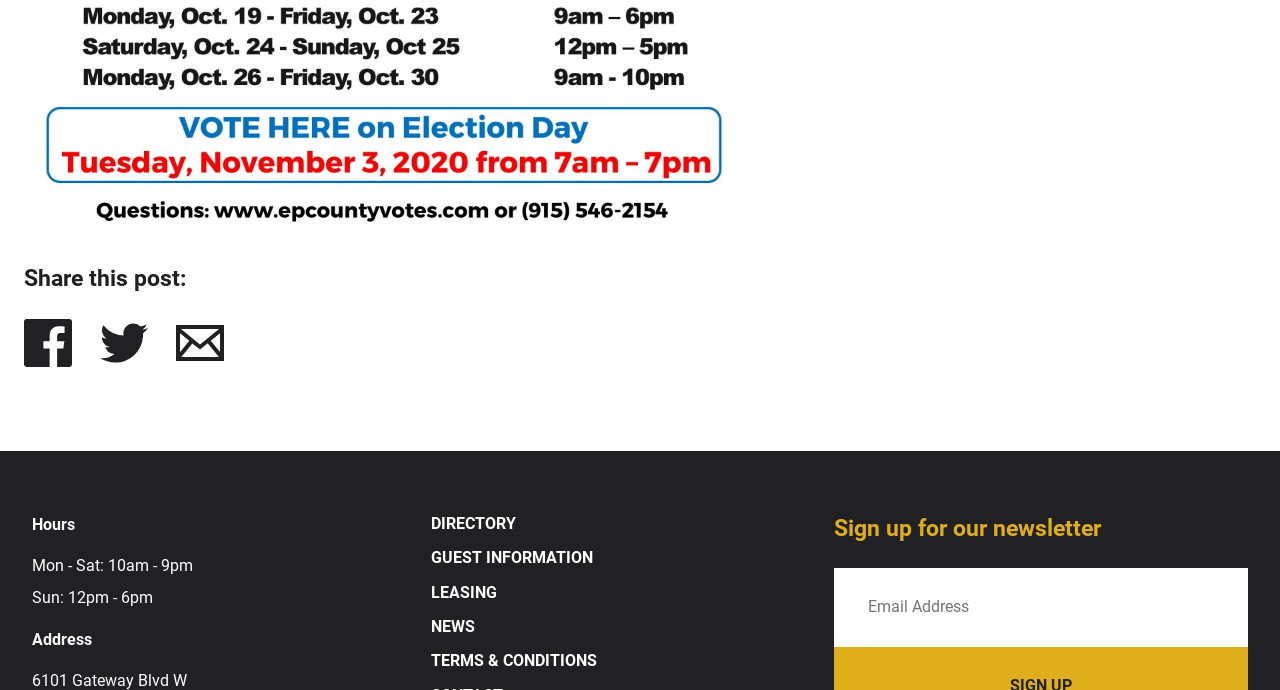Identify the bounding box coordinates of the section that should be clicked to achieve the task described: "Subscribe to the newsletter".

[0.652, 0.824, 0.975, 0.937]